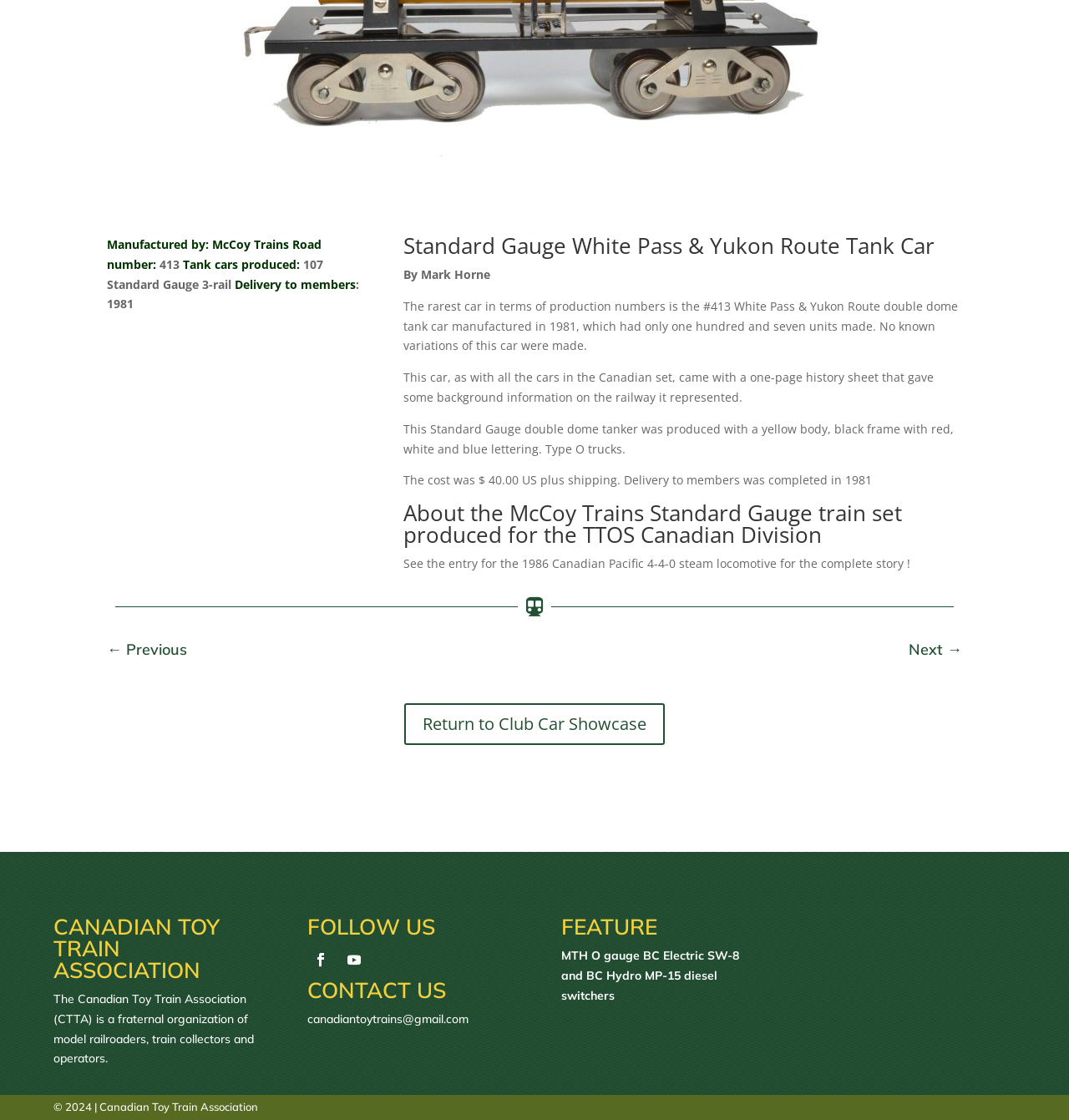Using the given element description, provide the bounding box coordinates (top-left x, top-left y, bottom-right x, bottom-right y) for the corresponding UI element in the screenshot: ← Previous

[0.1, 0.571, 0.175, 0.589]